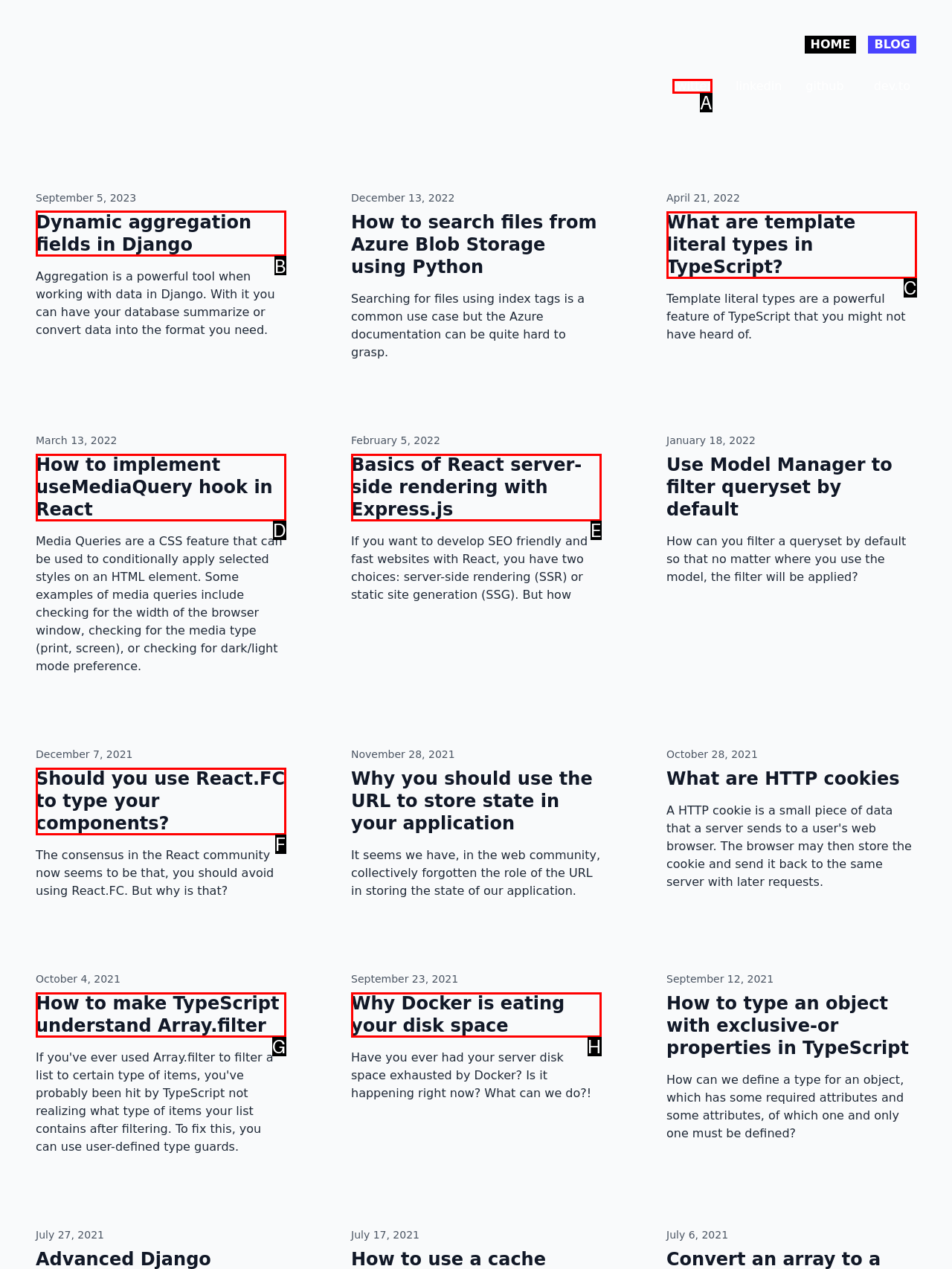Indicate which lettered UI element to click to fulfill the following task: Read the article about Dynamic aggregation fields in Django
Provide the letter of the correct option.

B